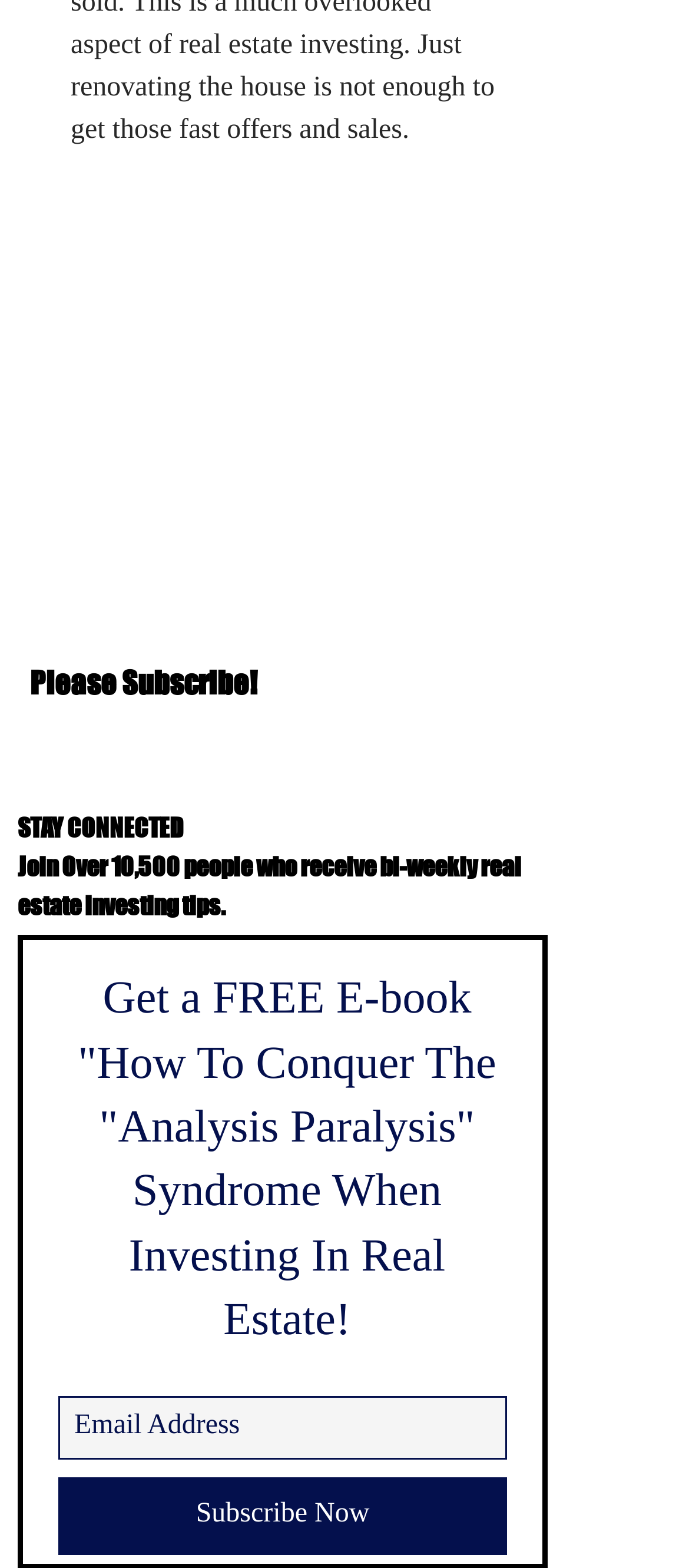Using the element description: "aria-label="Email Address" name="email" placeholder="Email Address"", determine the bounding box coordinates. The coordinates should be in the format [left, top, right, bottom], with values between 0 and 1.

[0.085, 0.89, 0.736, 0.93]